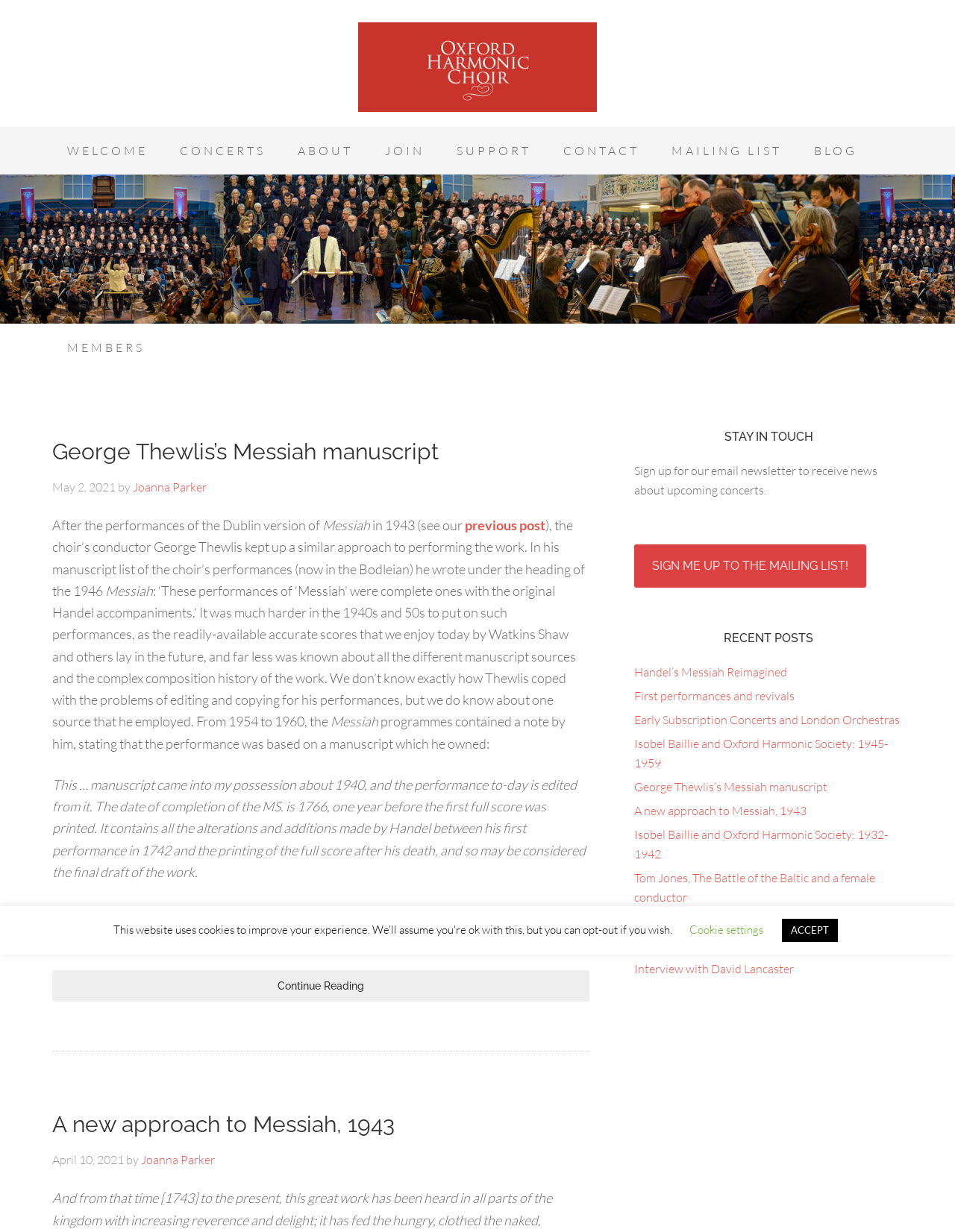Locate the bounding box of the UI element based on this description: "CONCERTS". Provide four float numbers between 0 and 1 as [left, top, right, bottom].

[0.173, 0.103, 0.294, 0.142]